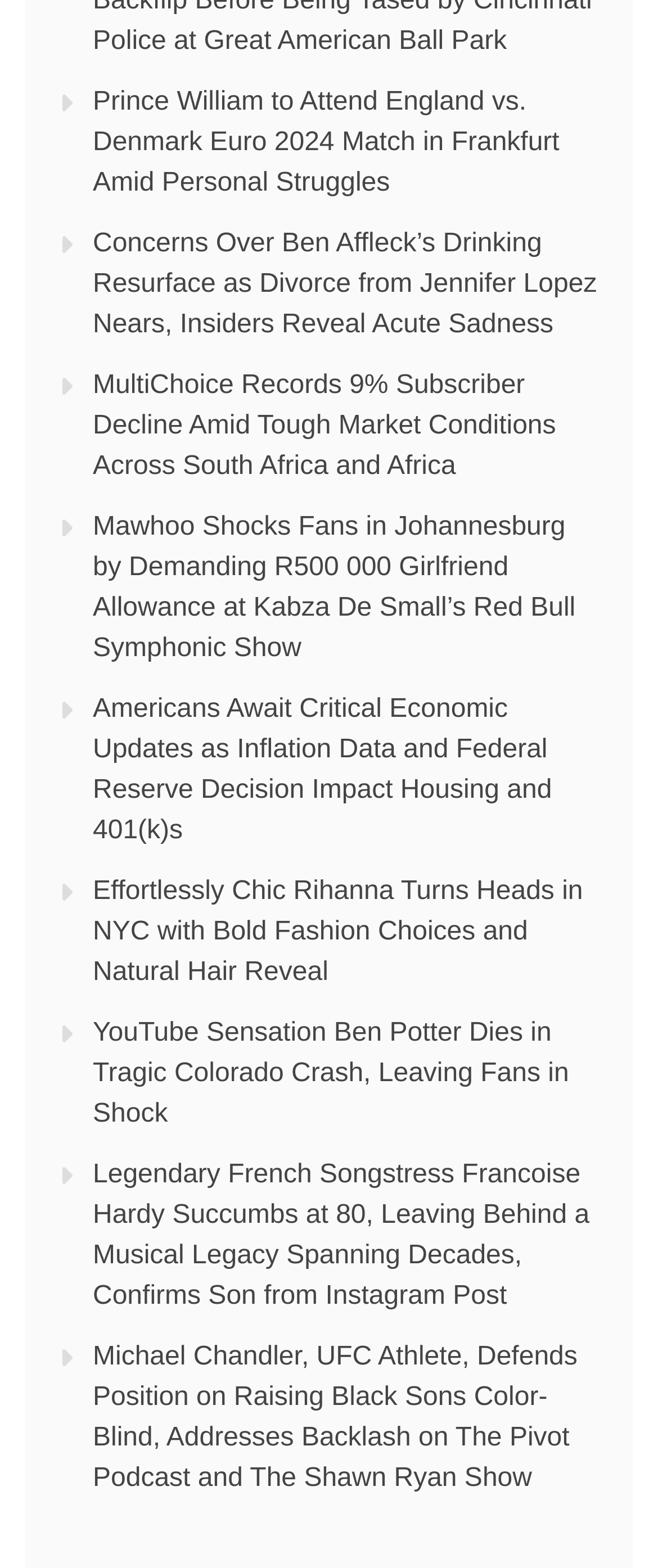Identify the bounding box coordinates of the clickable region to carry out the given instruction: "Discover Mawhoo's shocking demand at Kabza De Small's show".

[0.141, 0.327, 0.875, 0.423]